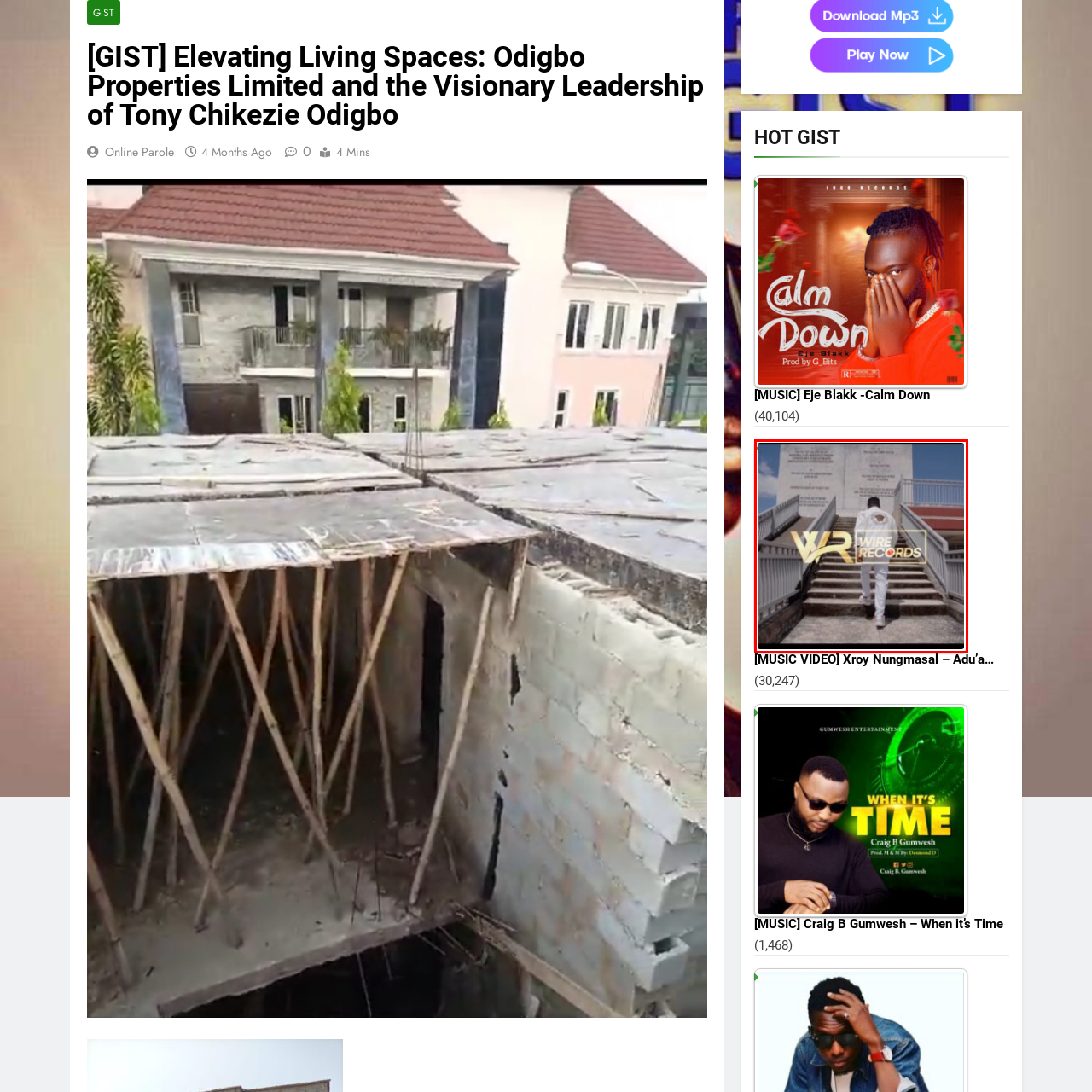What style of architecture is suggested by the stairs and details?
Check the image enclosed by the red bounding box and give your answer in one word or a short phrase.

Blend of modern and classical